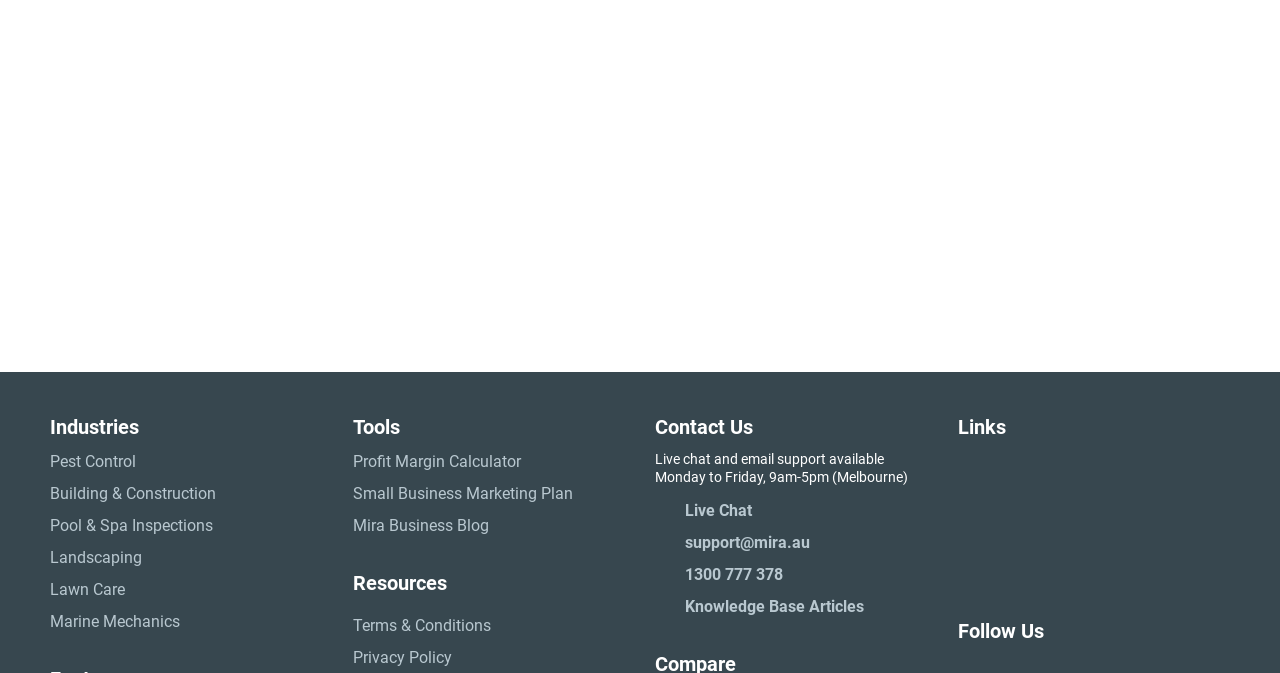What are the social media platforms listed on the webpage?
Using the picture, provide a one-word or short phrase answer.

Google Play, App Store, Google Review